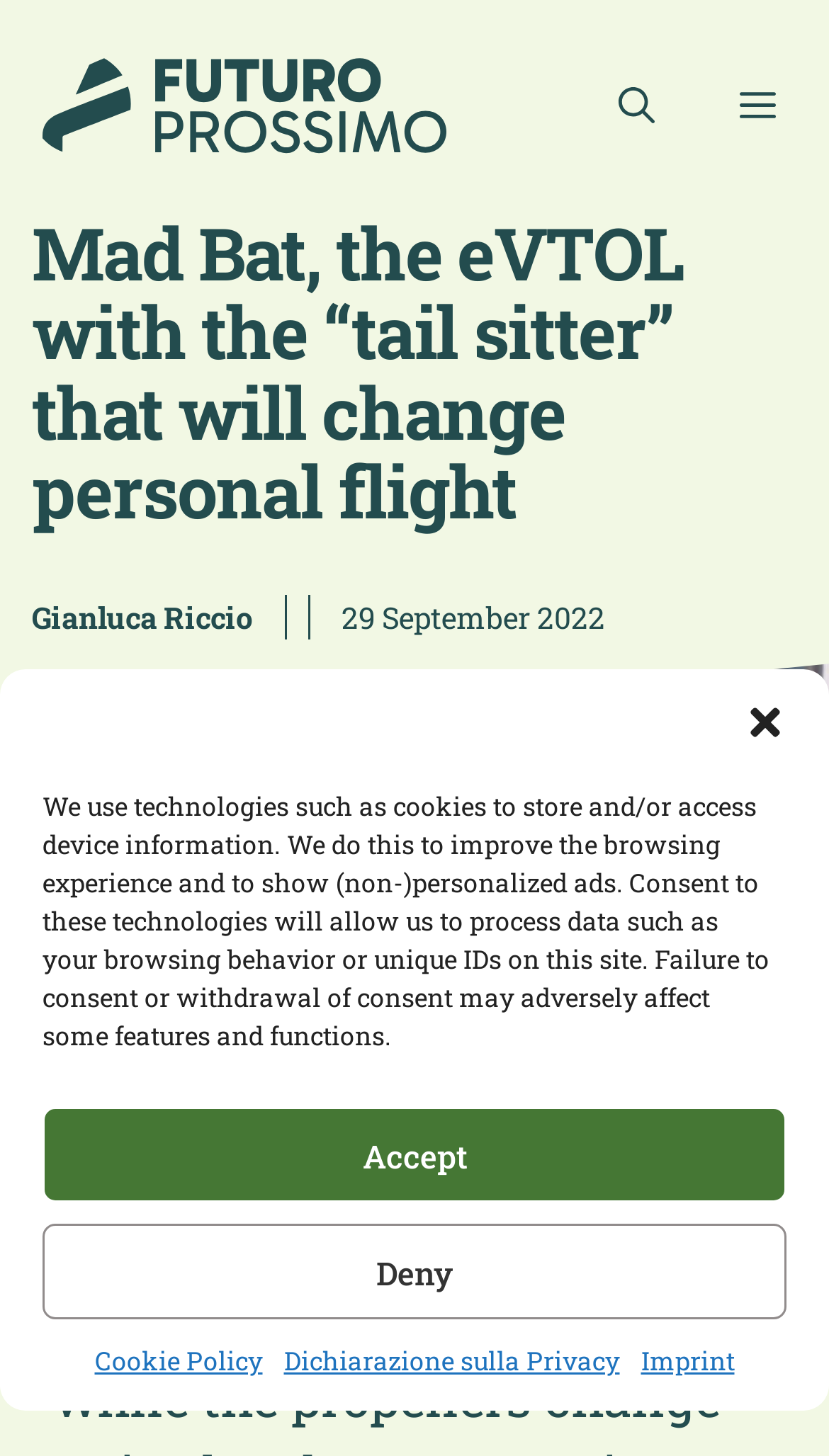Find the bounding box coordinates of the clickable region needed to perform the following instruction: "Open the menu". The coordinates should be provided as four float numbers between 0 and 1, i.e., [left, top, right, bottom].

[0.841, 0.029, 0.987, 0.117]